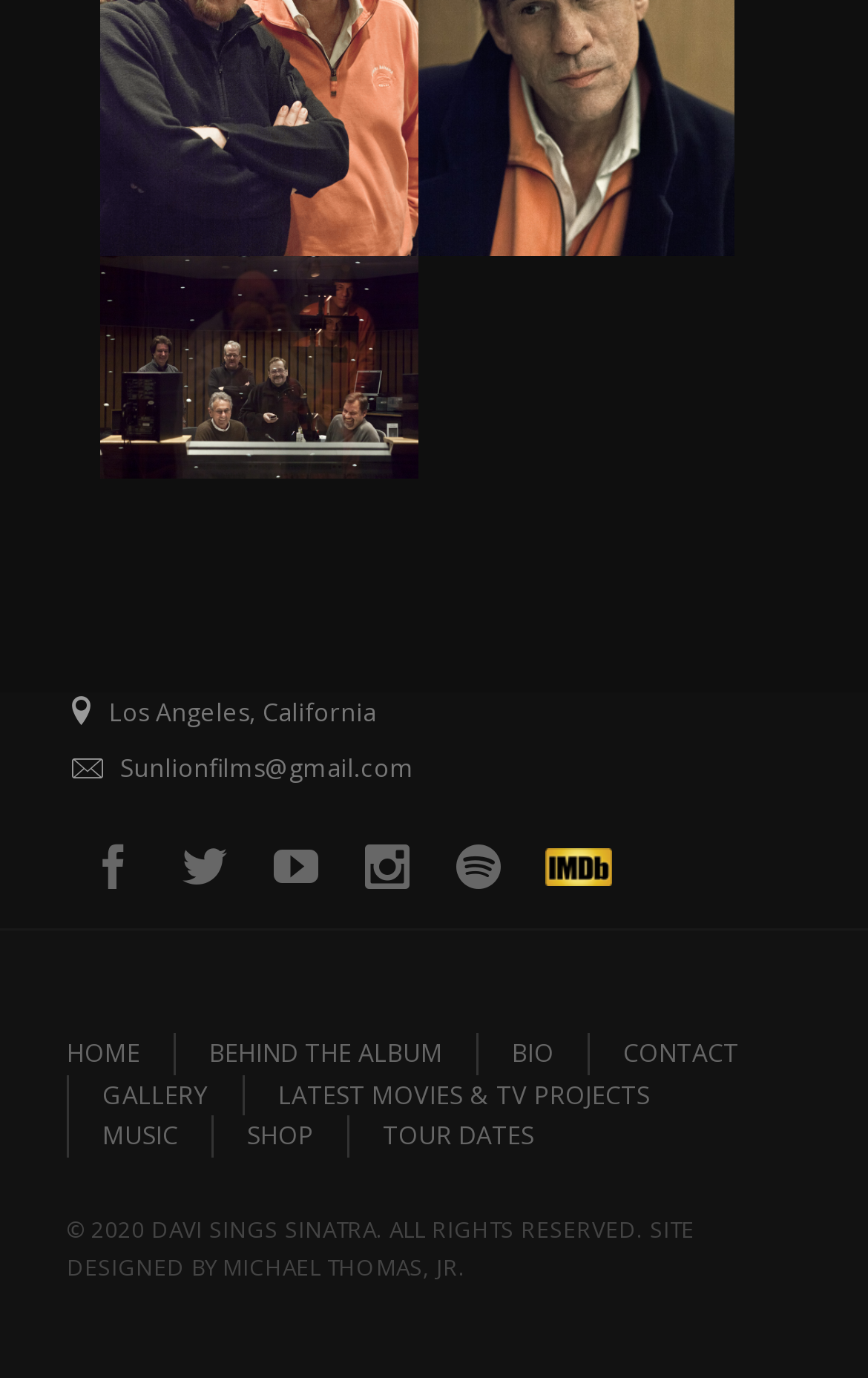Bounding box coordinates are to be given in the format (top-left x, top-left y, bottom-right x, bottom-right y). All values must be floating point numbers between 0 and 1. Provide the bounding box coordinate for the UI element described as: Latest Movies & TV Projects

[0.279, 0.779, 0.787, 0.81]